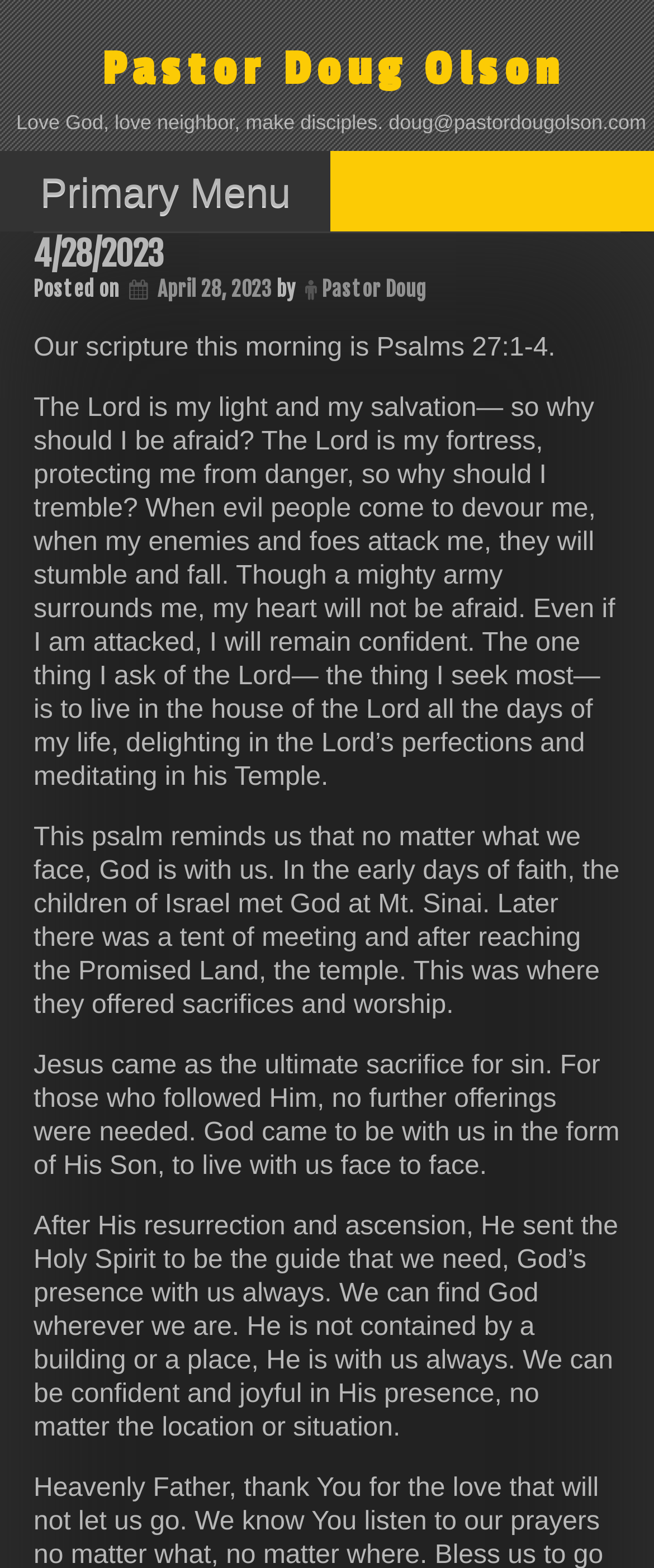Can you give a detailed response to the following question using the information from the image? Who is the author of this article?

The author of this article is Pastor Doug, which can be inferred from the link 'Pastor Doug' in the header section of the webpage, and also from the email address 'doug@pastordougolson.com' mentioned in the static text.